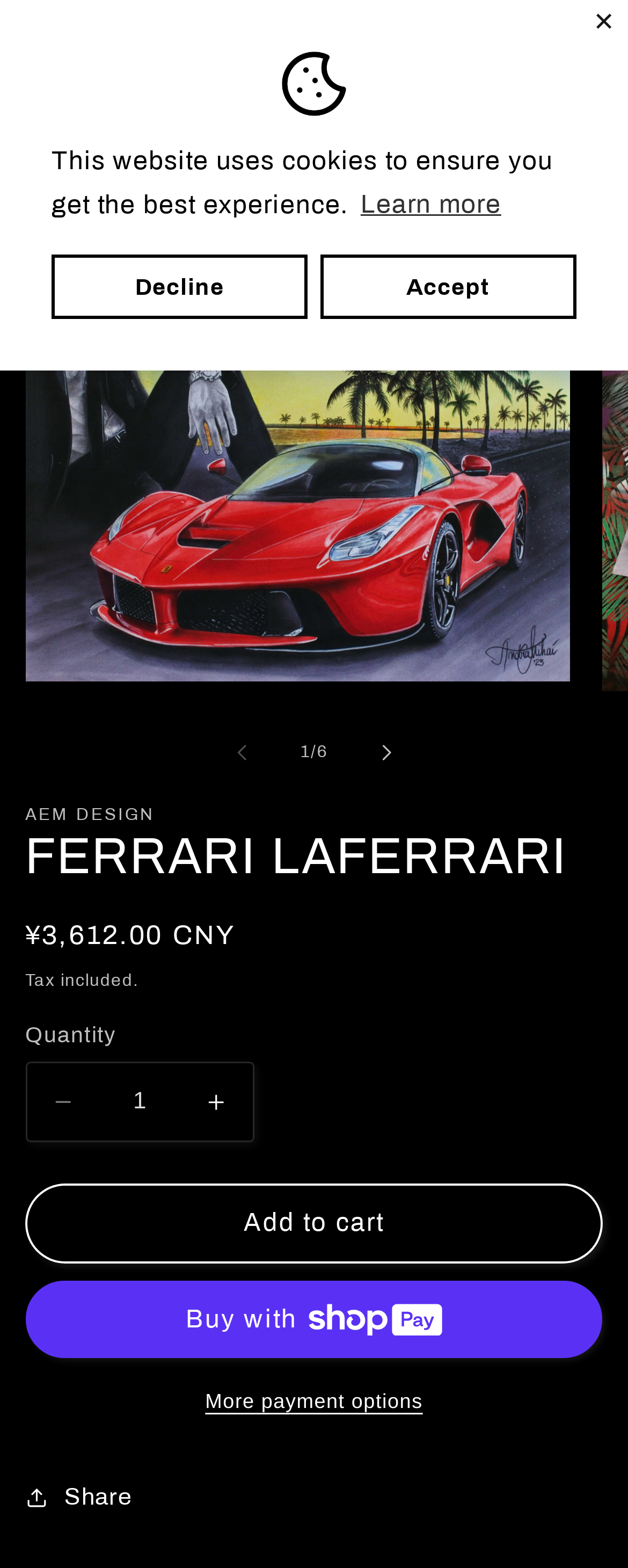Identify the bounding box coordinates of the area you need to click to perform the following instruction: "Add to cart".

[0.04, 0.755, 0.96, 0.806]